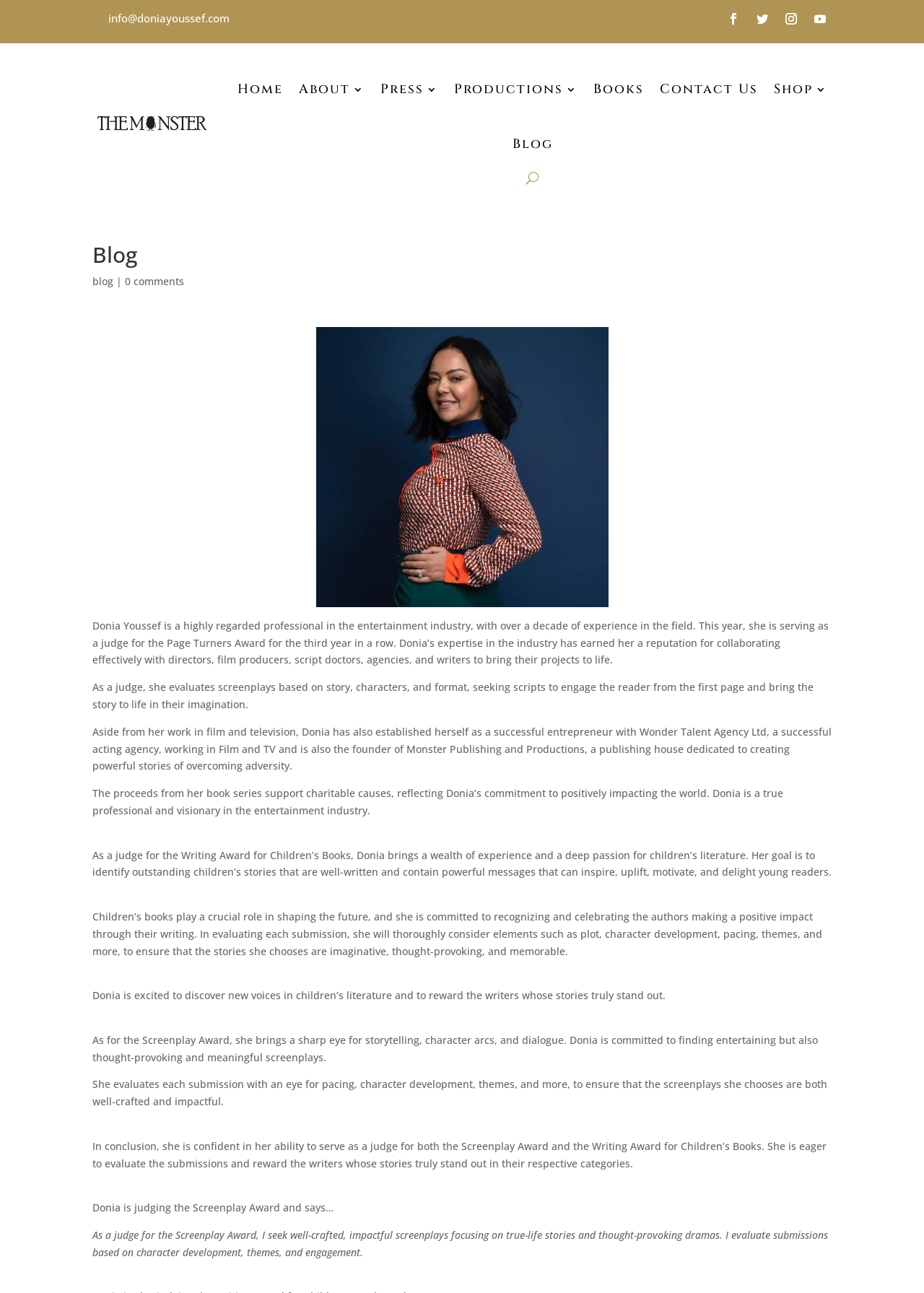What type of stories is Donia Youssef looking for in the Screenplay Award?
Using the visual information, answer the question in a single word or phrase.

True-life stories and thought-provoking dramas